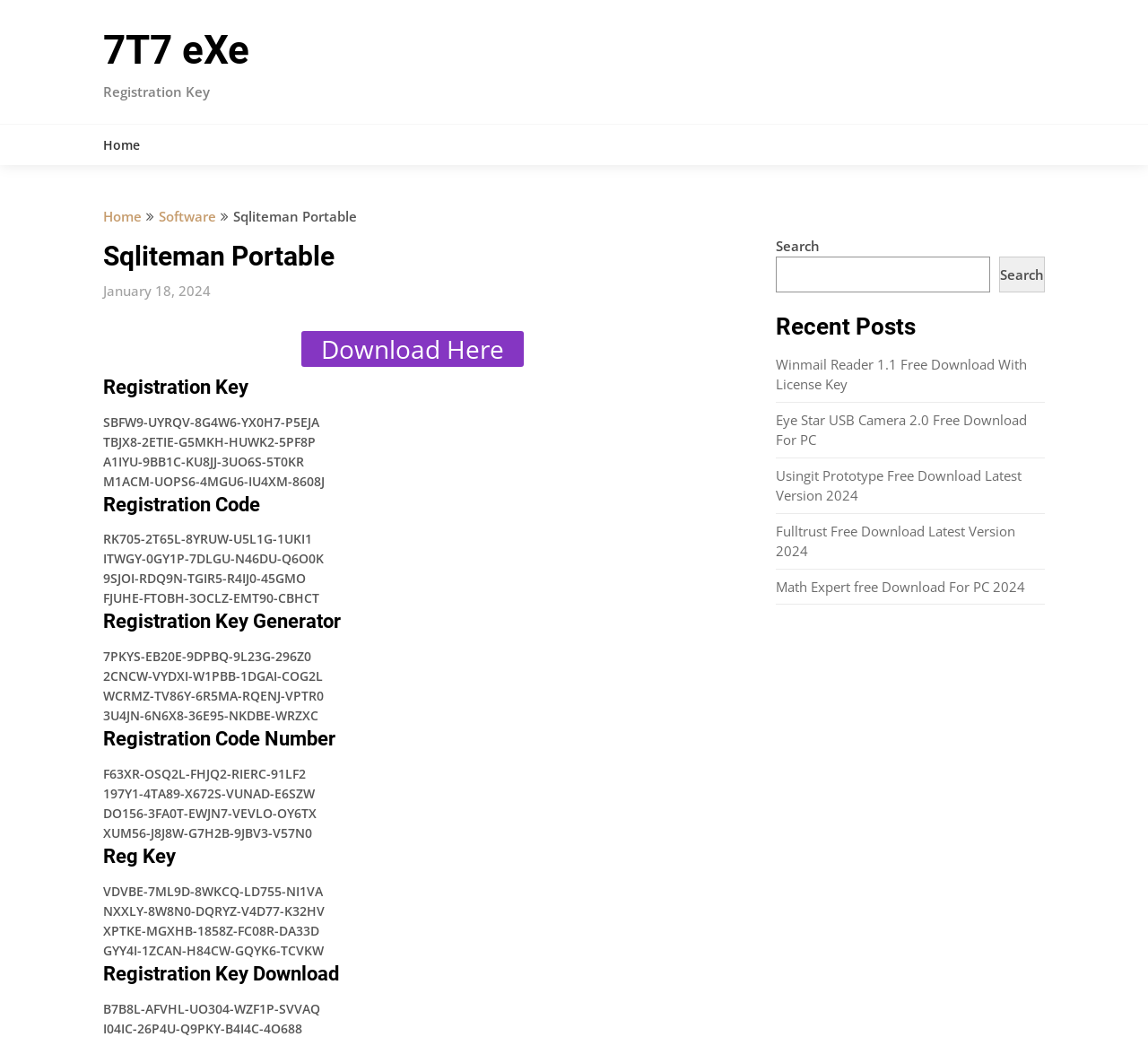Using the information in the image, give a comprehensive answer to the question: 
What is the category of the 'Recent Posts' section?

The 'Recent Posts' section appears to be related to software, as it lists posts with titles such as 'Winmail Reader 1.1 Free Download With License Key' and 'Eye Star USB Camera 2.0 Free Download For PC'.